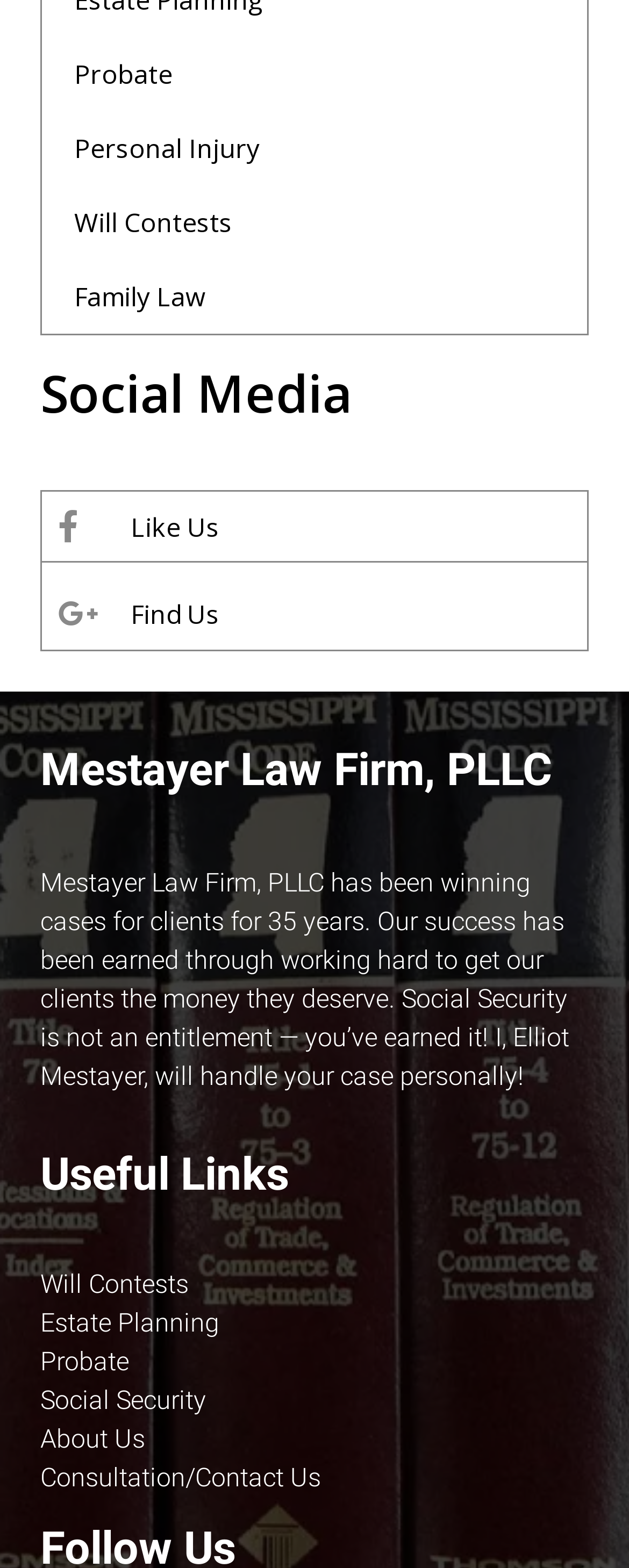What is the purpose of Social Security according to the webpage? Refer to the image and provide a one-word or short phrase answer.

Entitlement